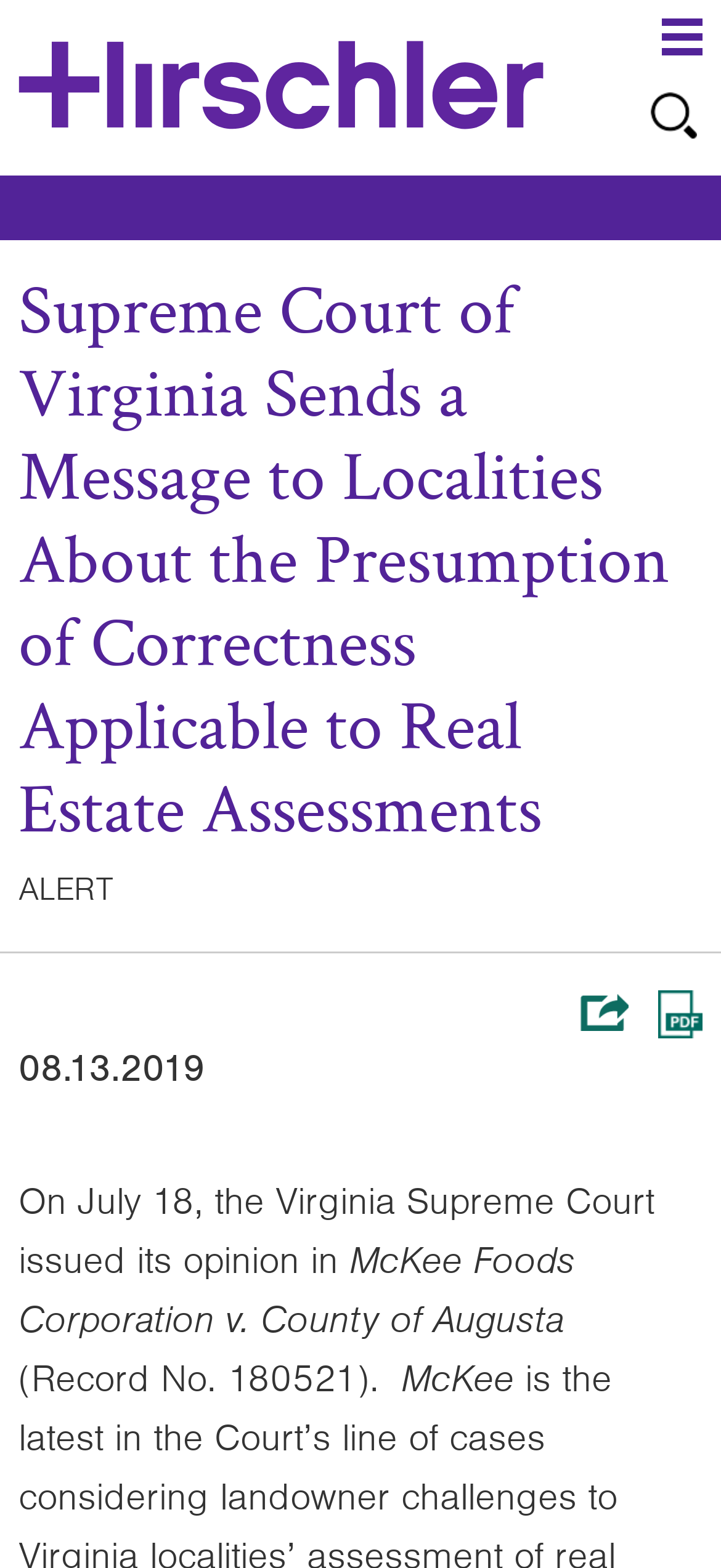What is the alert message on the webpage?
Based on the image, give a concise answer in the form of a single word or short phrase.

ALERT